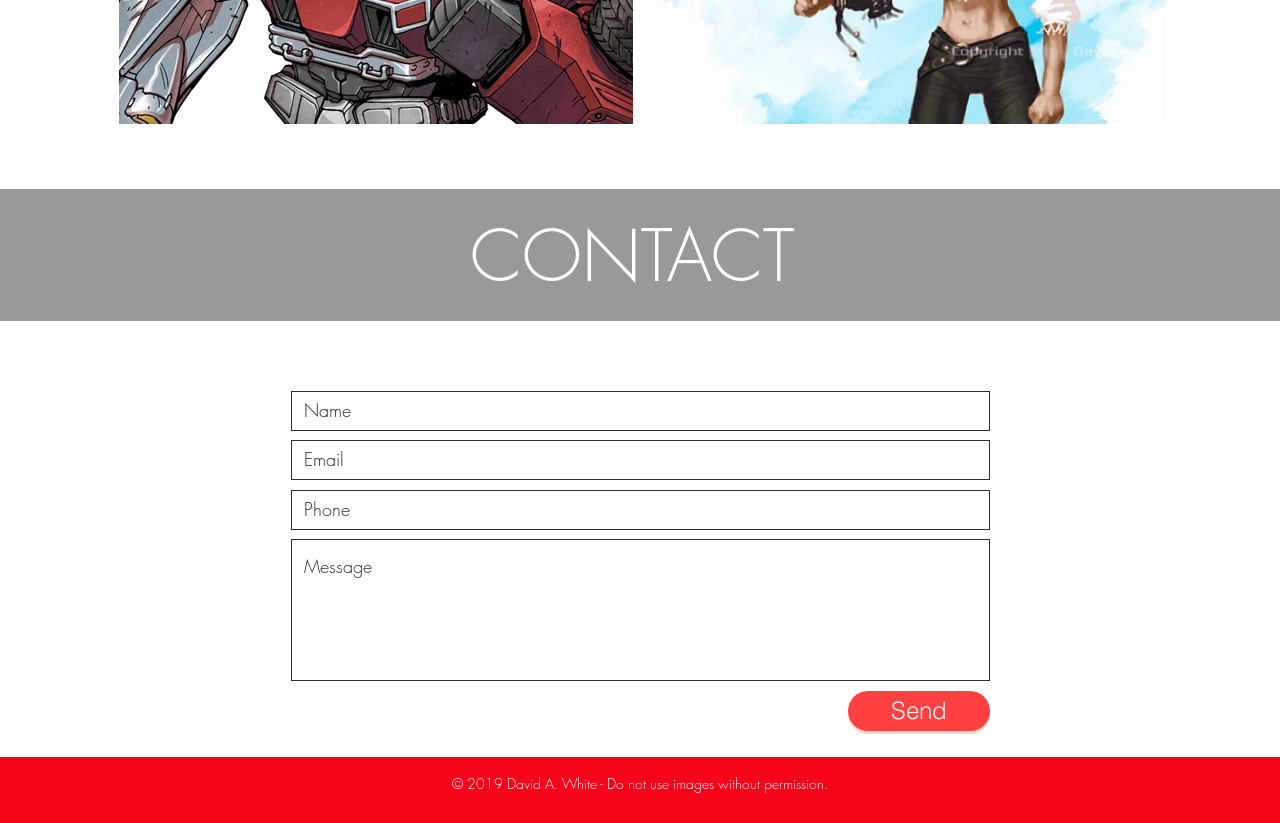Please examine the image and provide a detailed answer to the question: What is the copyright year mentioned at the bottom?

The StaticText element at the bottom of the webpage contains the copyright information, which includes the year 2019.